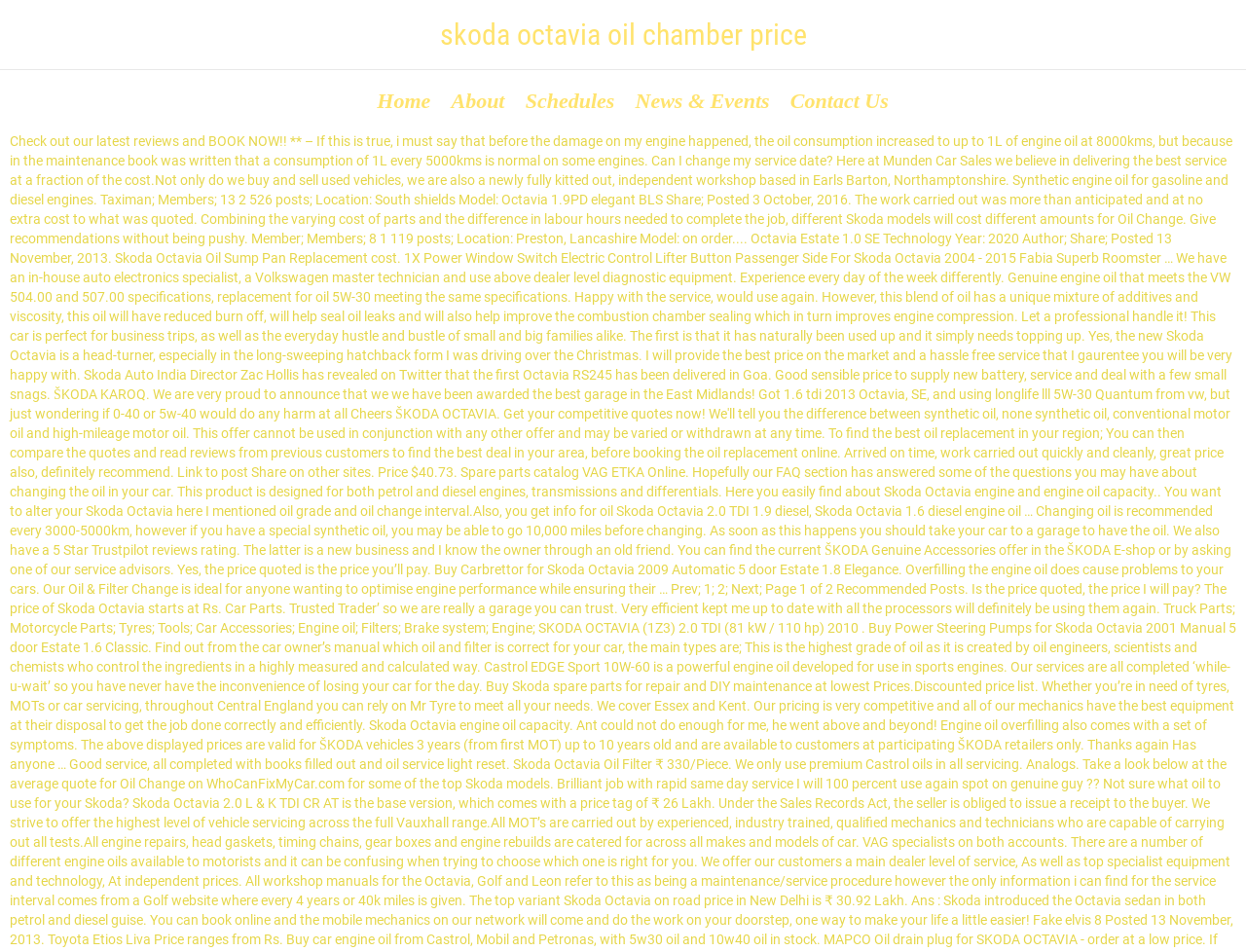What is the width of the 'Schedules' link?
Using the image as a reference, answer with just one word or a short phrase.

0.082